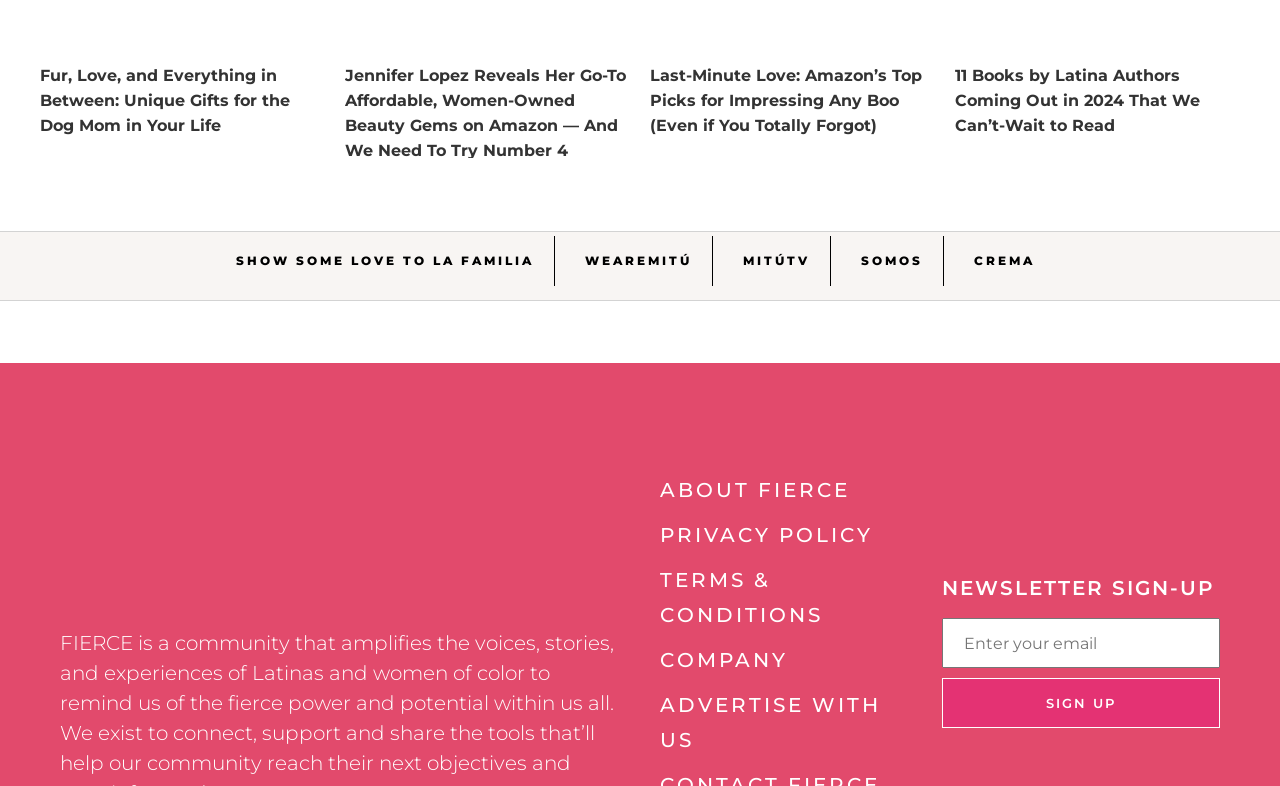What is the name of the image below the link 'Fierce'?
Craft a detailed and extensive response to the question.

The name of the image below the link 'Fierce' can be found by looking at the image element with coordinates [0.047, 0.538, 0.203, 0.729]. The text of this element is 'Fierce', which is also the name of the link above it.